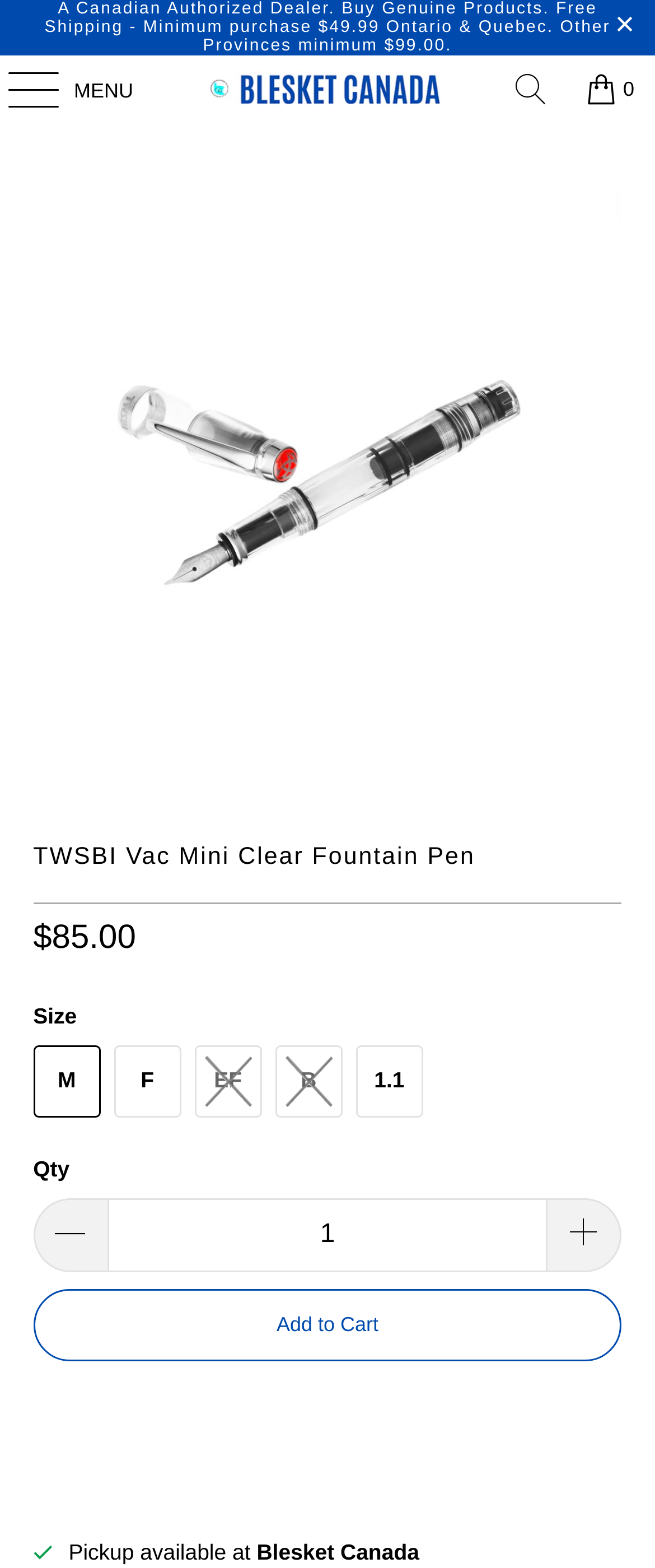Locate the bounding box coordinates of the element I should click to achieve the following instruction: "Click on the 'Post' button".

None